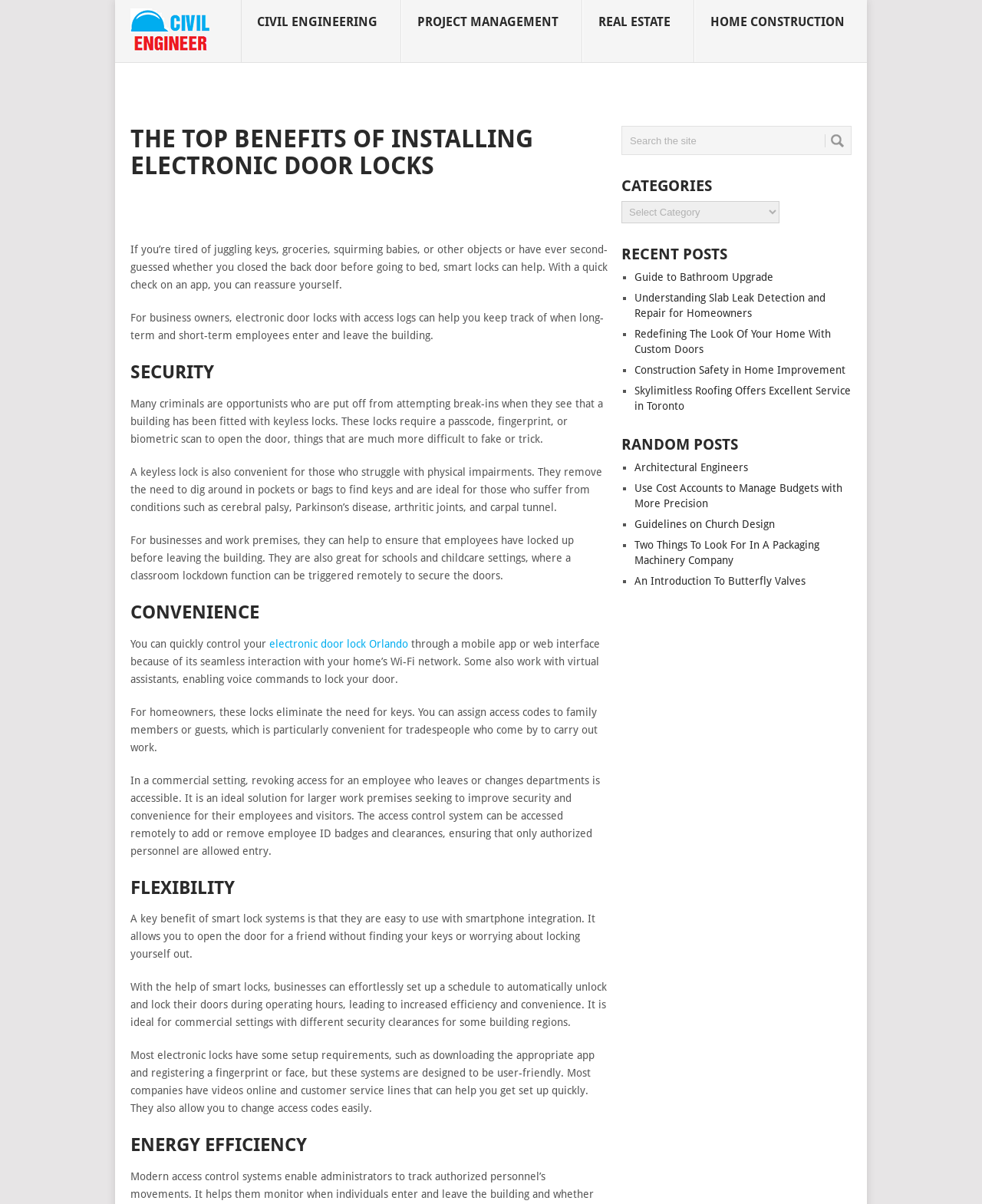Locate the UI element described by Home Construction in the provided webpage screenshot. Return the bounding box coordinates in the format (top-left x, top-left y, bottom-right x, bottom-right y), ensuring all values are between 0 and 1.

[0.707, 0.0, 0.884, 0.052]